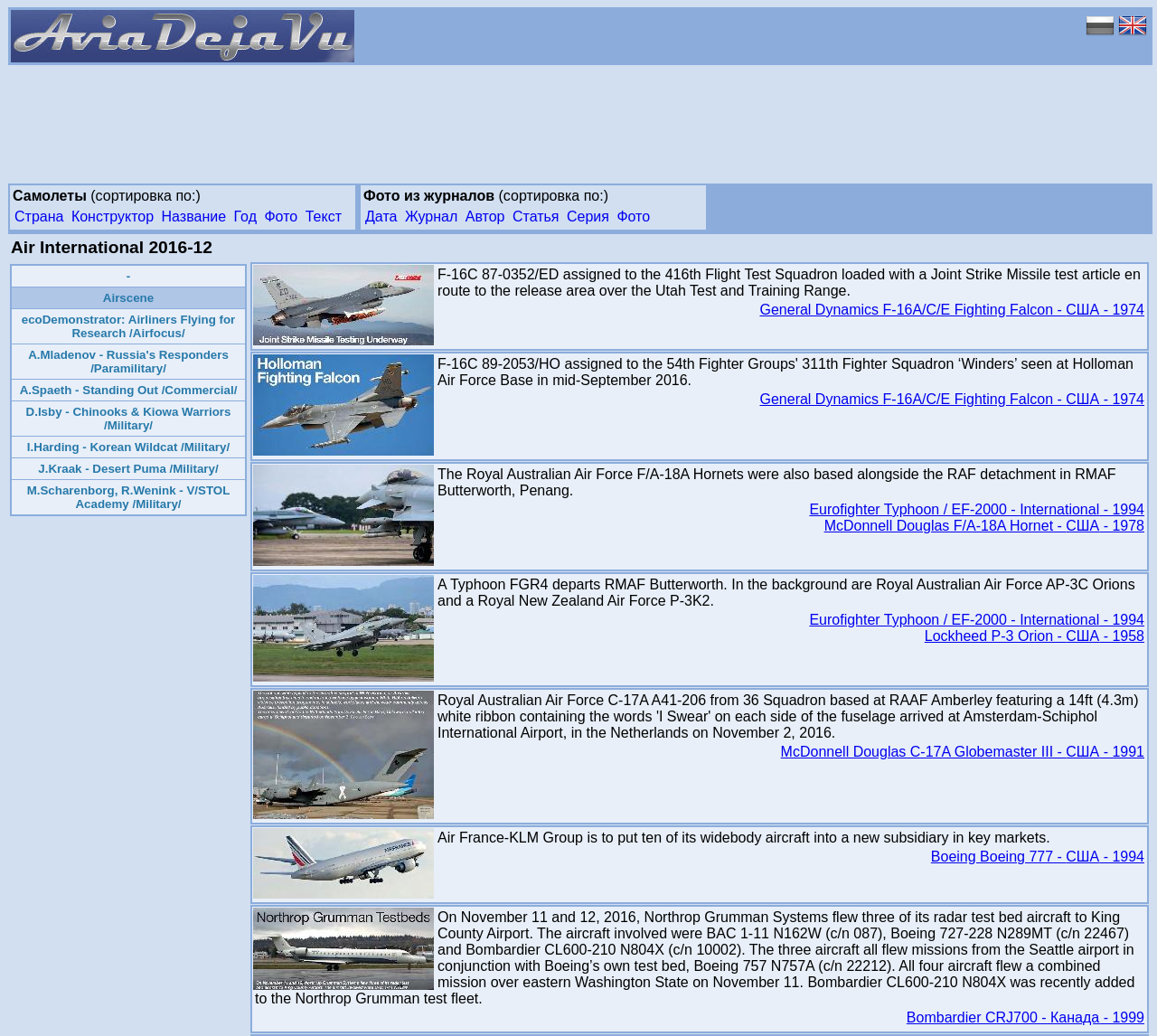Bounding box coordinates should be in the format (top-left x, top-left y, bottom-right x, bottom-right y) and all values should be floating point numbers between 0 and 1. Determine the bounding box coordinate for the UI element described as: Data & Buoy Types

None